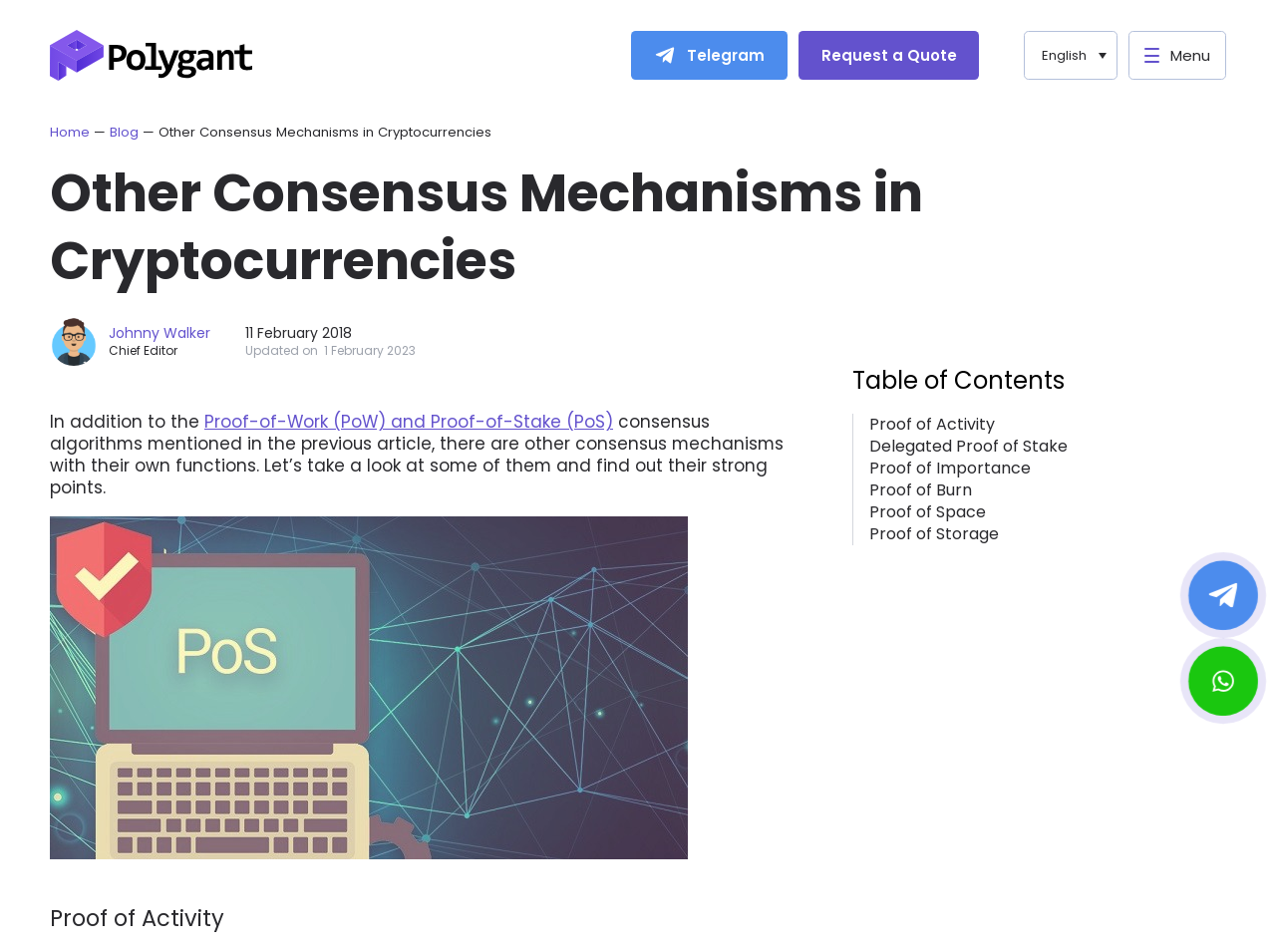Please locate the clickable area by providing the bounding box coordinates to follow this instruction: "Click on the Polygant logo".

[0.039, 0.031, 0.197, 0.085]